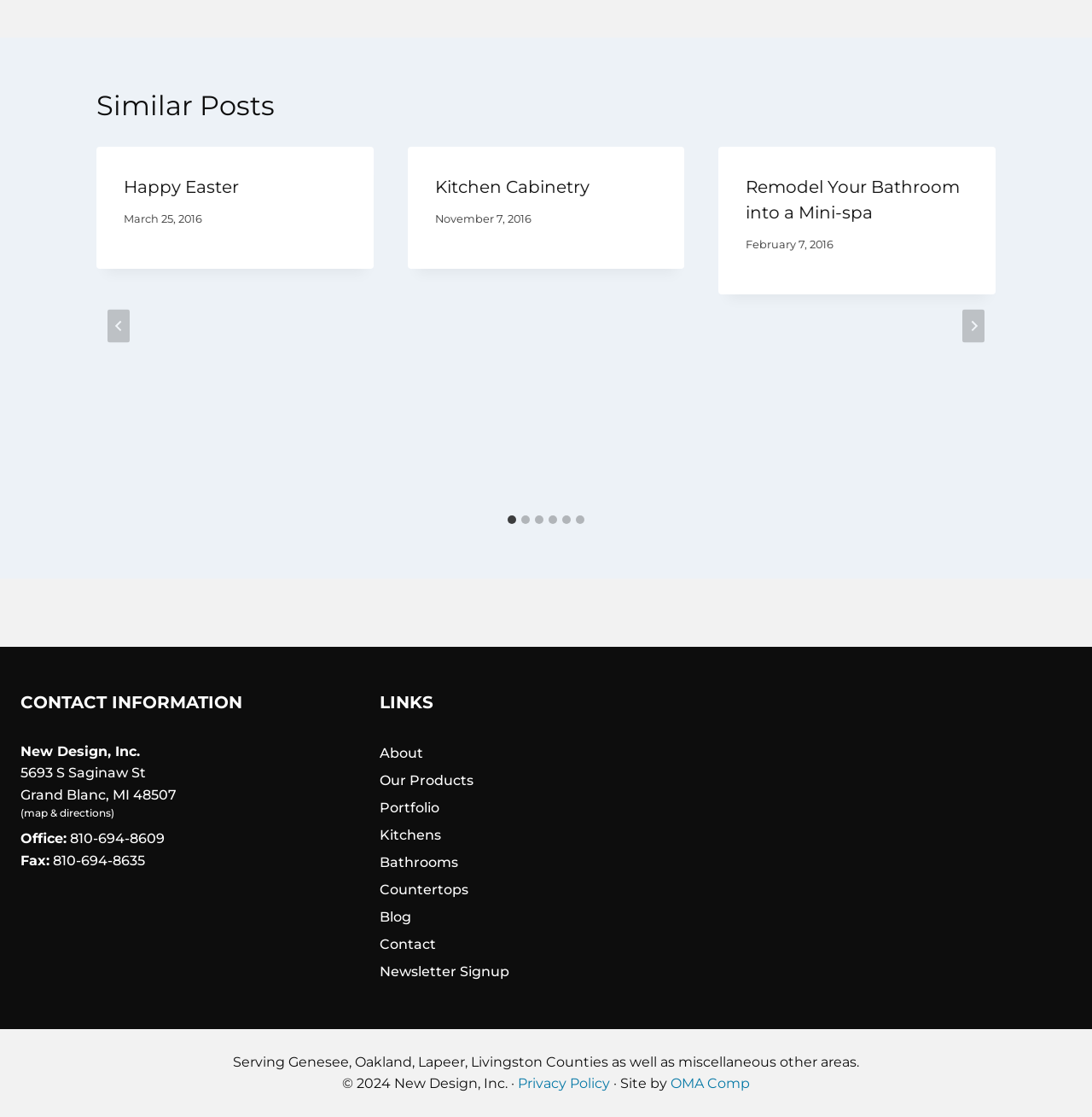What is the link to the blog in the links section?
Look at the image and provide a detailed response to the question.

The links section is located at the bottom of the webpage and contains multiple link elements. One of these links is labeled as 'Blog', which is the link to the blog.